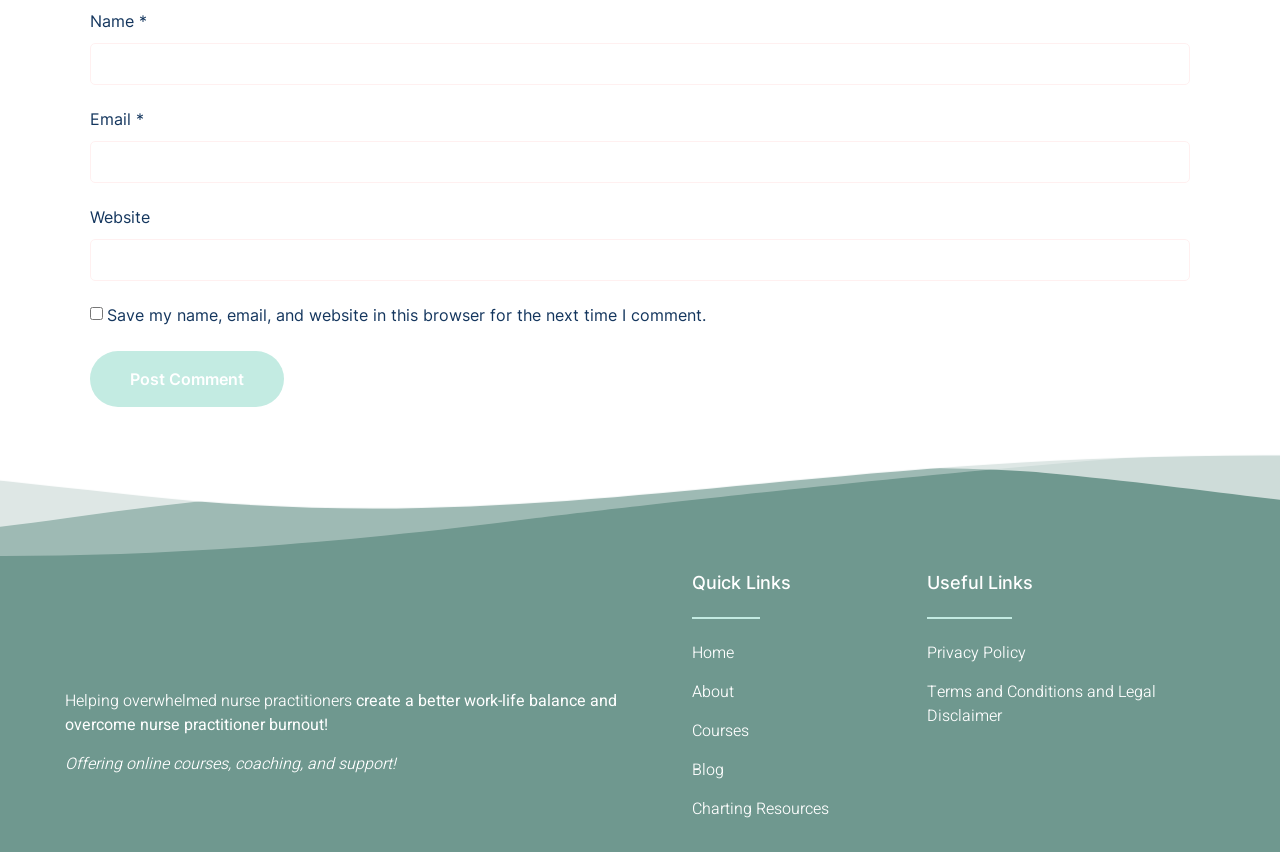Please determine the bounding box coordinates of the section I need to click to accomplish this instruction: "Enter your name".

[0.07, 0.05, 0.93, 0.099]